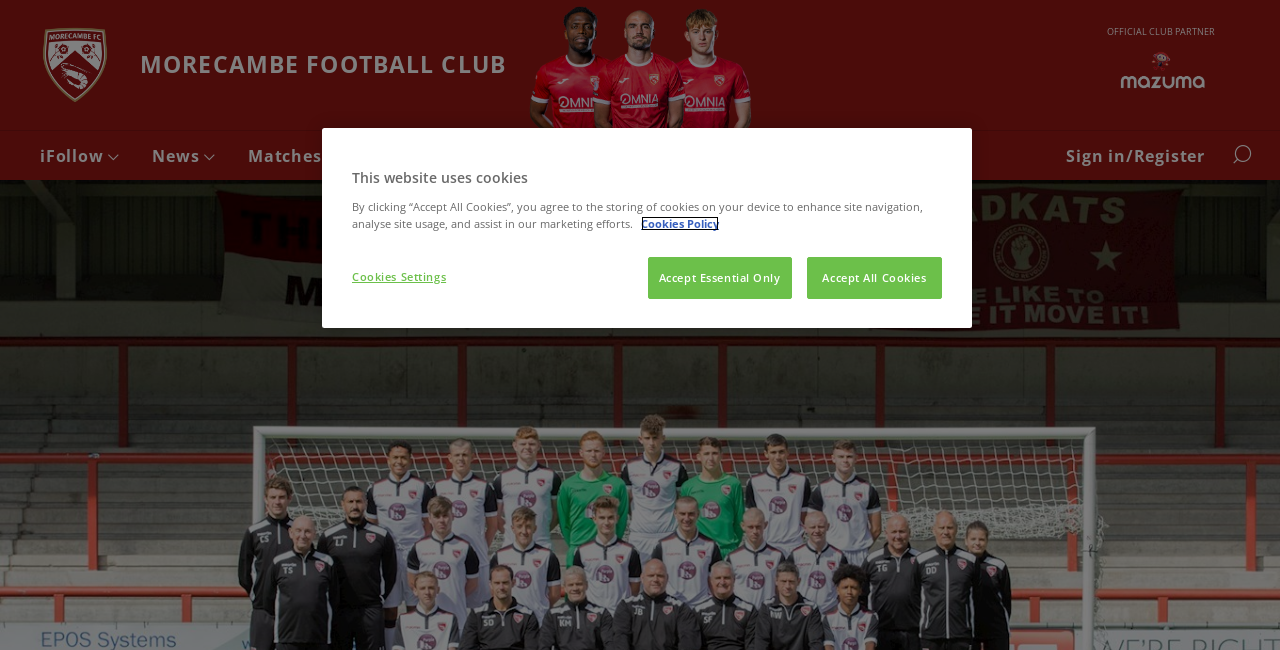How many main navigation links are there? Examine the screenshot and reply using just one word or a brief phrase.

7